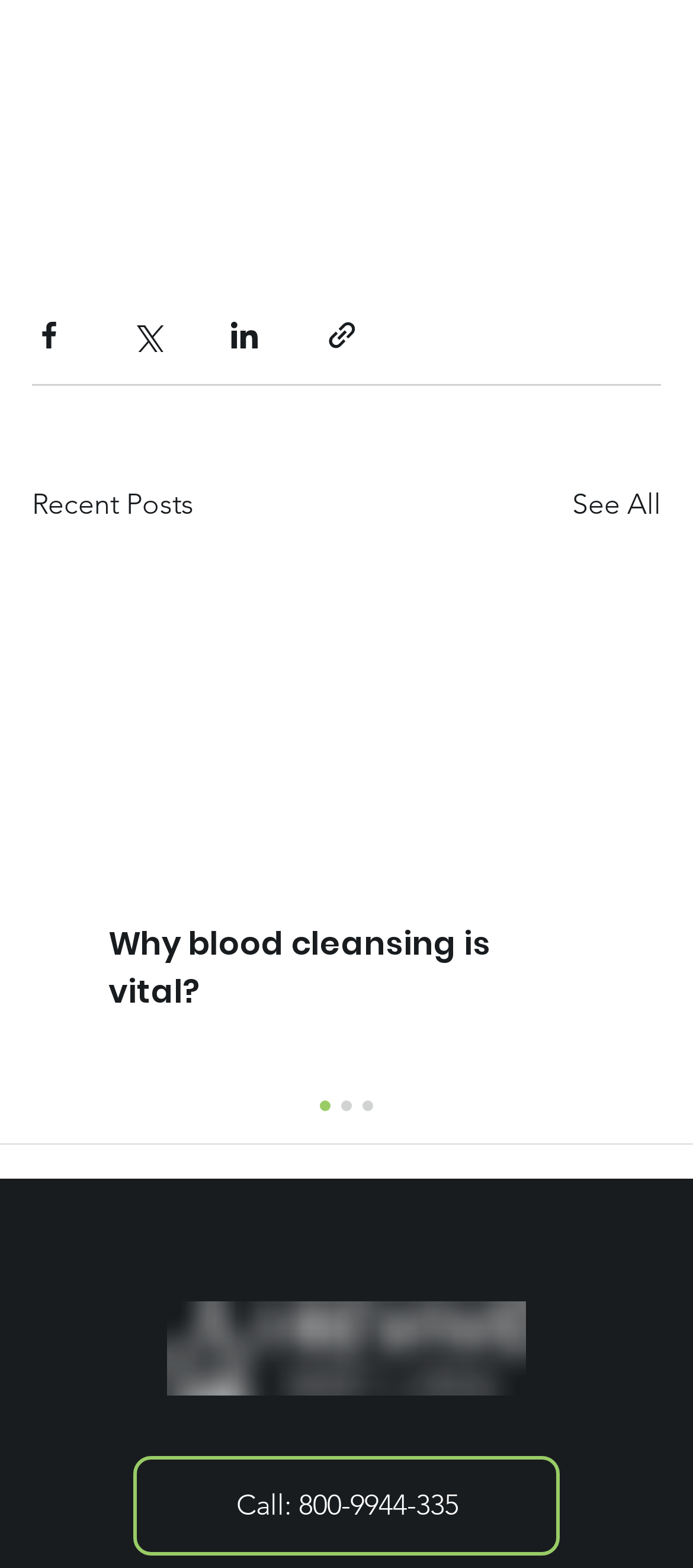What is the topic of the hidden article?
Based on the image, answer the question with as much detail as possible.

The hidden article is about 'Why blood cleansing is vital?', which implies that the topic of the article is related to blood cleansing and its importance.